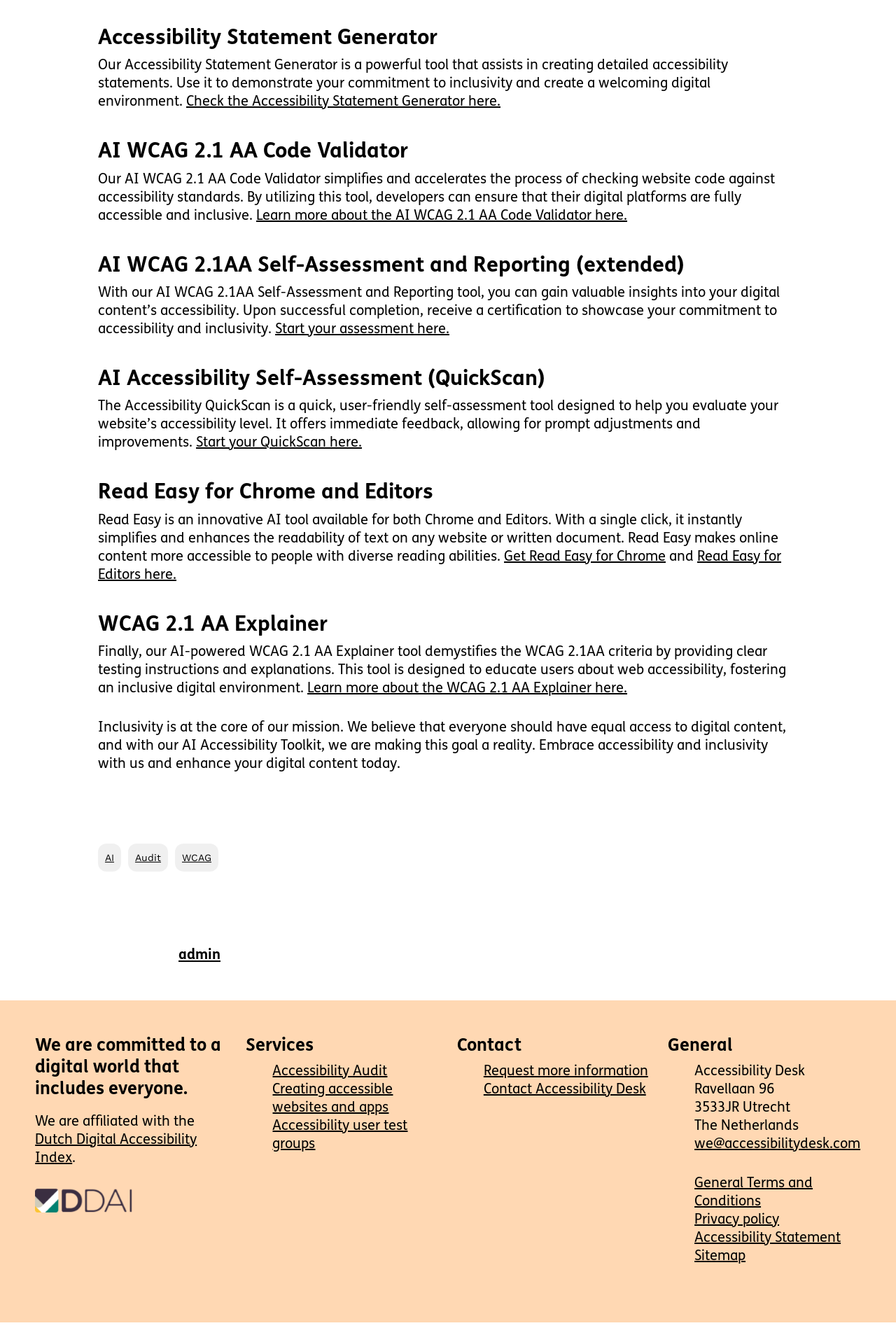Using the description "Sitemap", predict the bounding box of the relevant HTML element.

[0.775, 0.941, 0.832, 0.952]